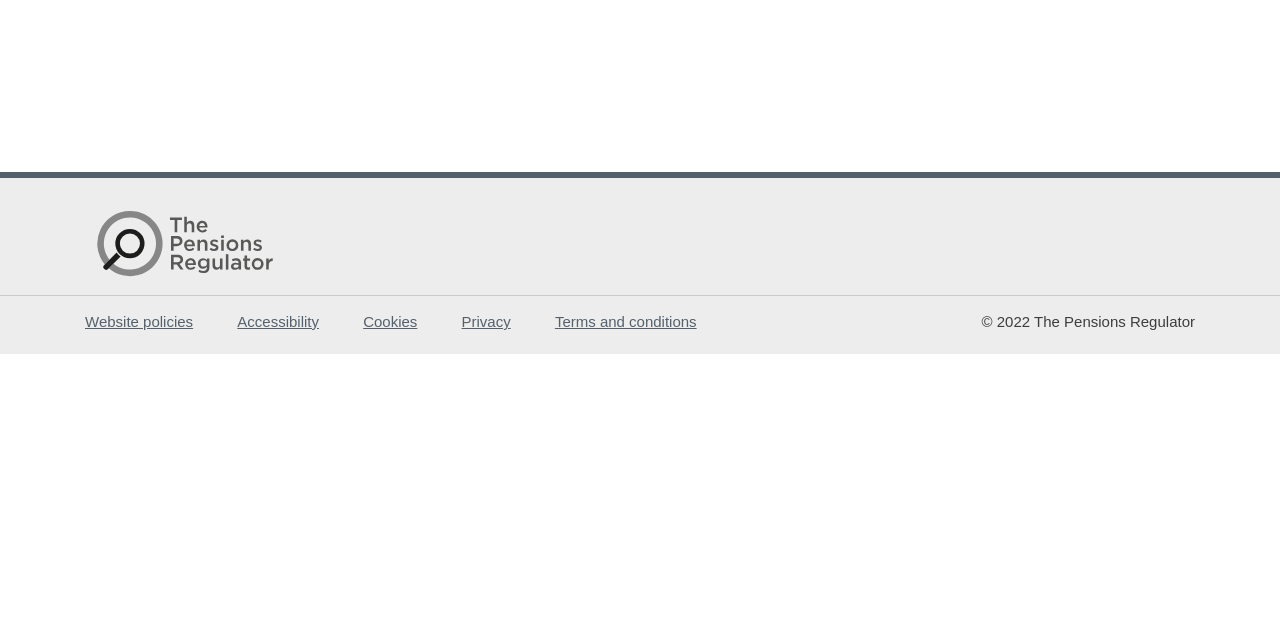Provide the bounding box coordinates of the HTML element described as: "Terms and conditions". The bounding box coordinates should be four float numbers between 0 and 1, i.e., [left, top, right, bottom].

[0.433, 0.486, 0.544, 0.521]